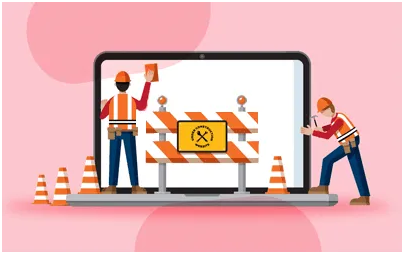What is the purpose of the traffic cones?
Answer the question with a single word or phrase derived from the image.

To reinforce caution and construction